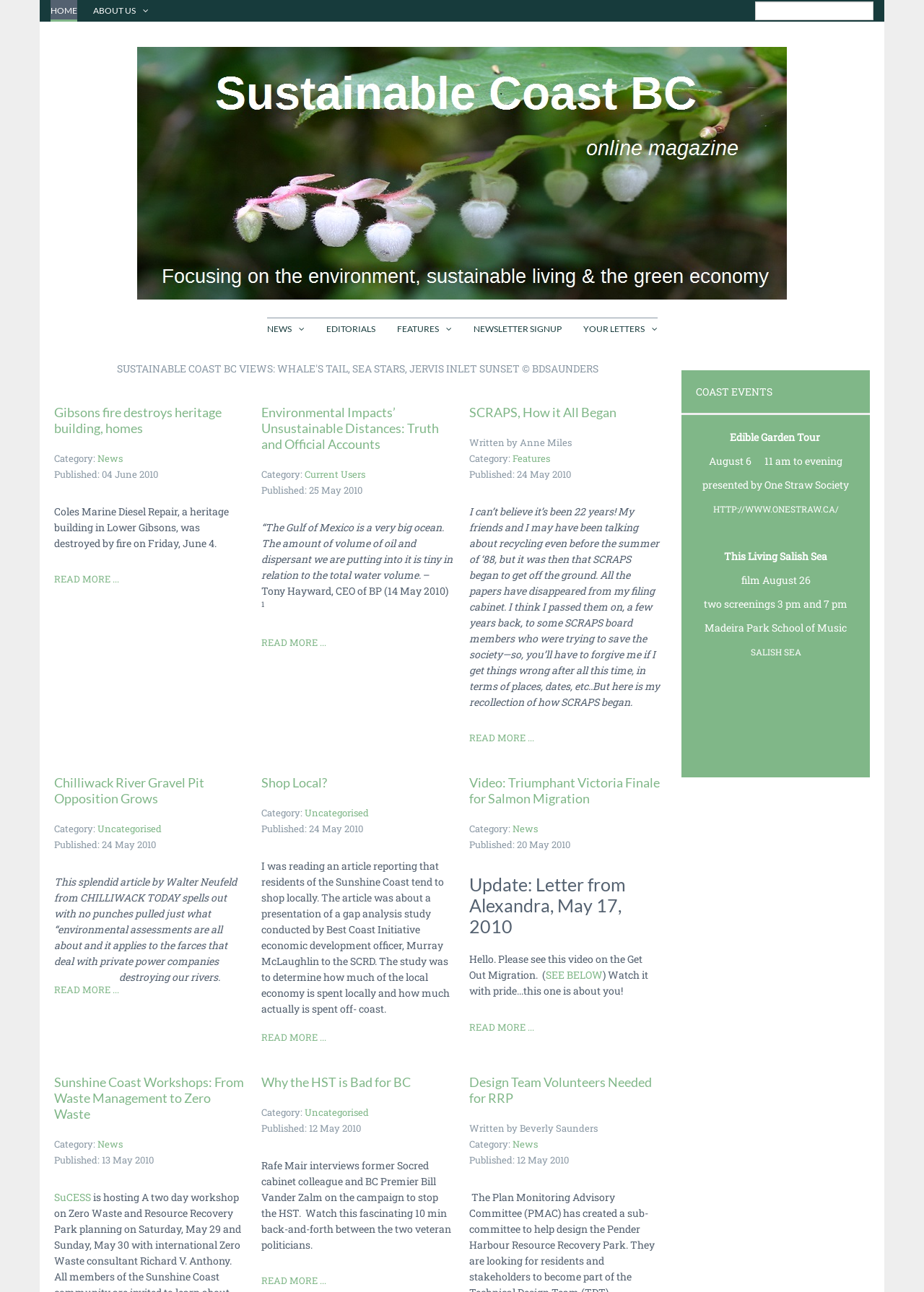Locate the bounding box of the UI element based on this description: "Uncategorised". Provide four float numbers between 0 and 1 as [left, top, right, bottom].

[0.33, 0.624, 0.399, 0.634]